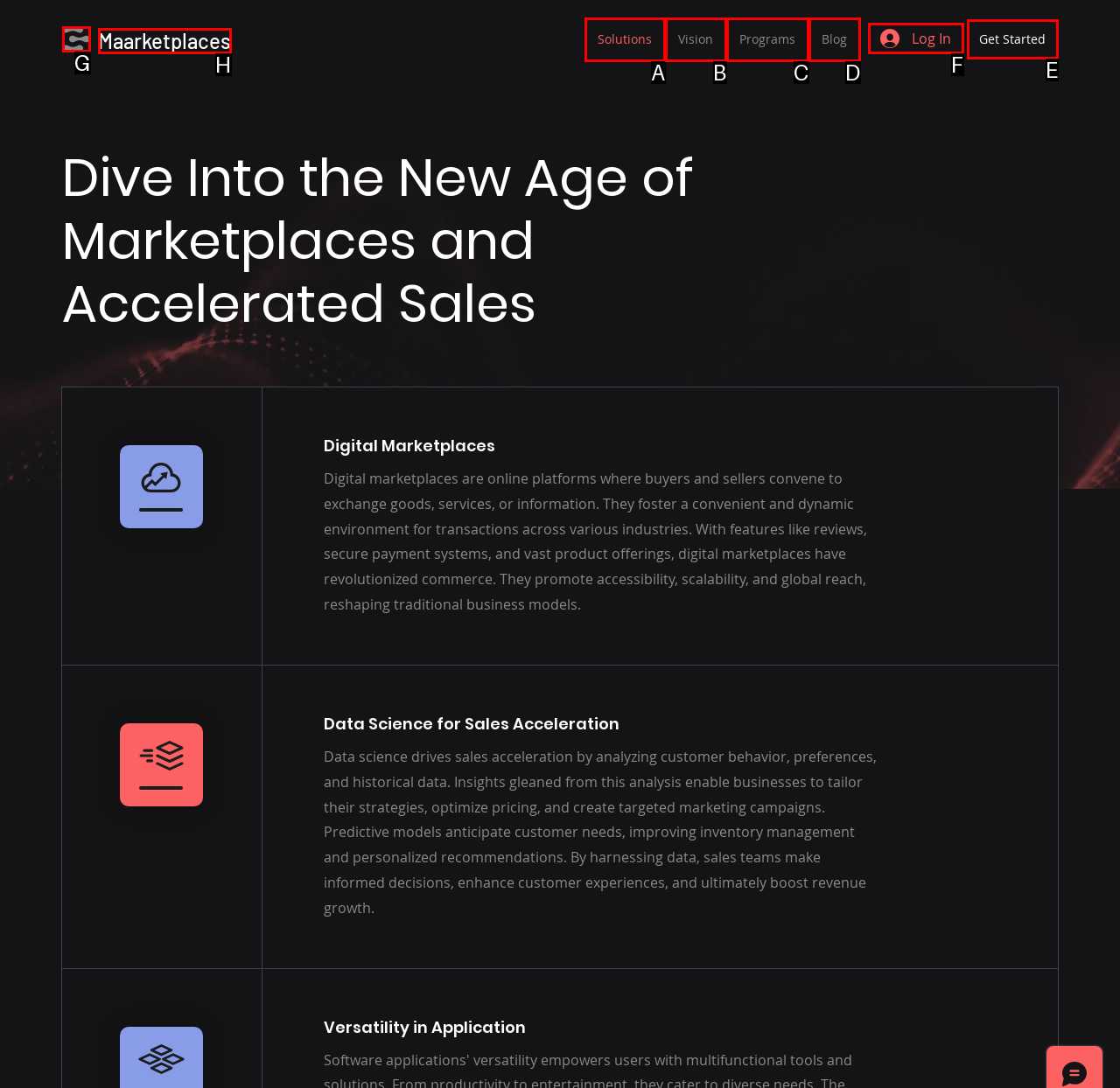Determine the UI element that matches the description: #comp-kk2o699z svg [data-color="1"] {fill: #8A8A8A;}
Answer with the letter from the given choices.

G